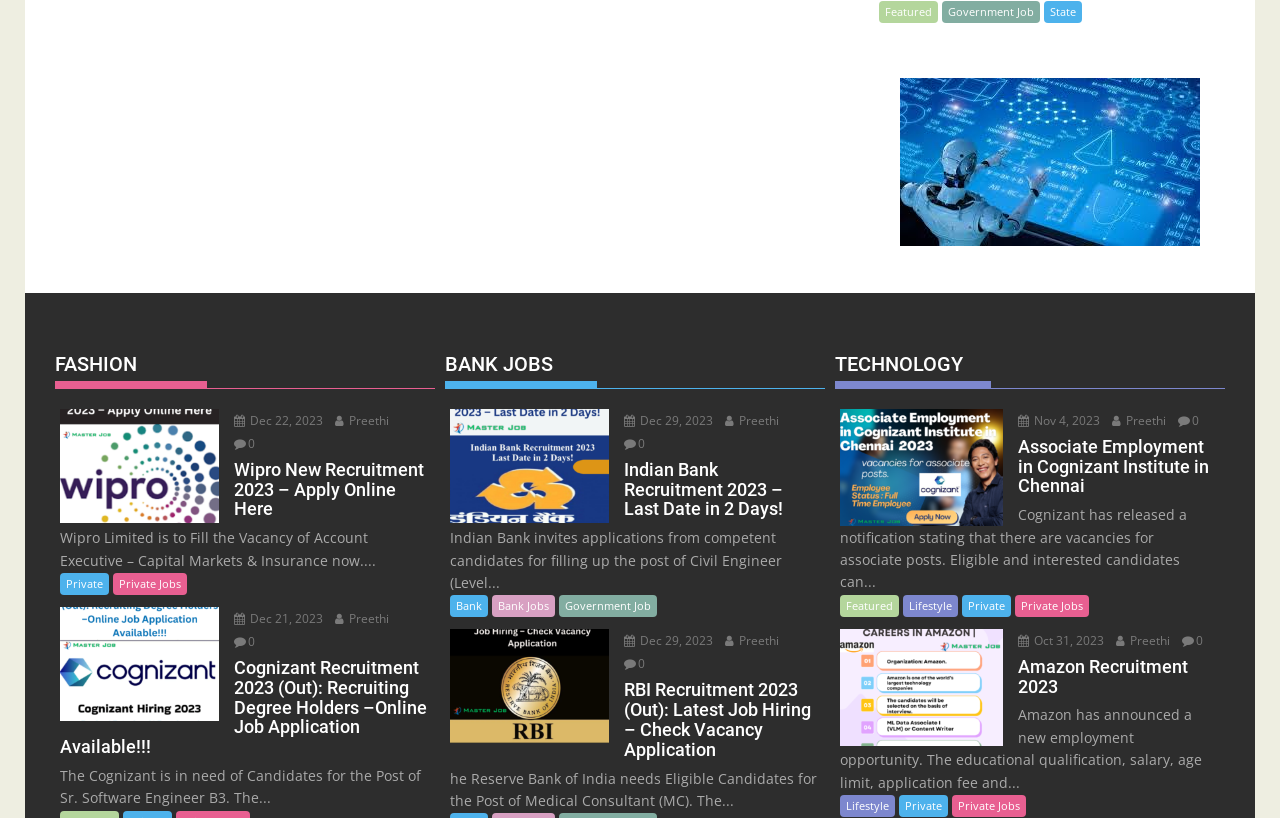Determine the bounding box coordinates in the format (top-left x, top-left y, bottom-right x, bottom-right y). Ensure all values are floating point numbers between 0 and 1. Identify the bounding box of the UI element described by: Bank Jobs

[0.384, 0.728, 0.434, 0.755]